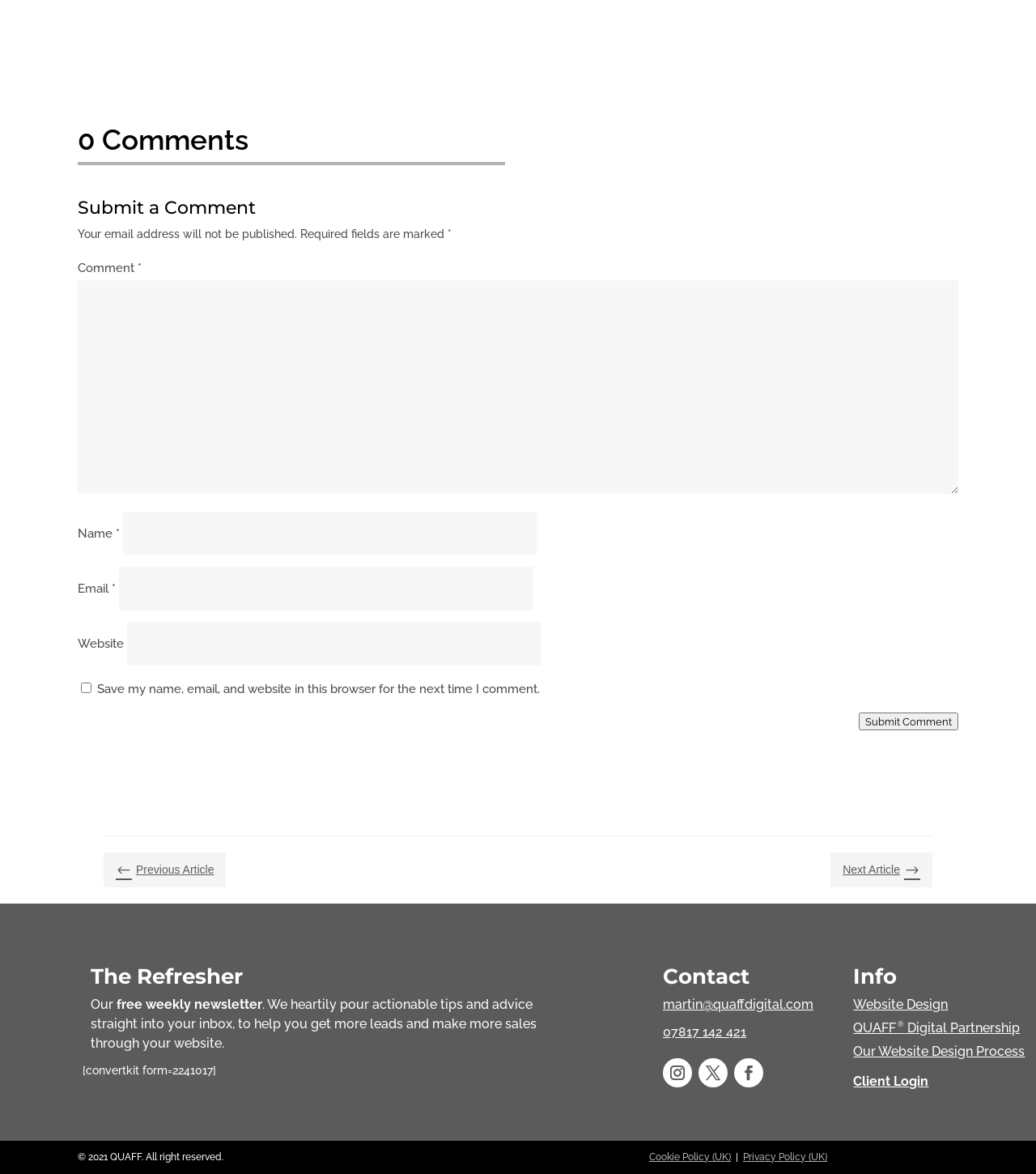Show me the bounding box coordinates of the clickable region to achieve the task as per the instruction: "Enter your name".

[0.119, 0.436, 0.518, 0.473]